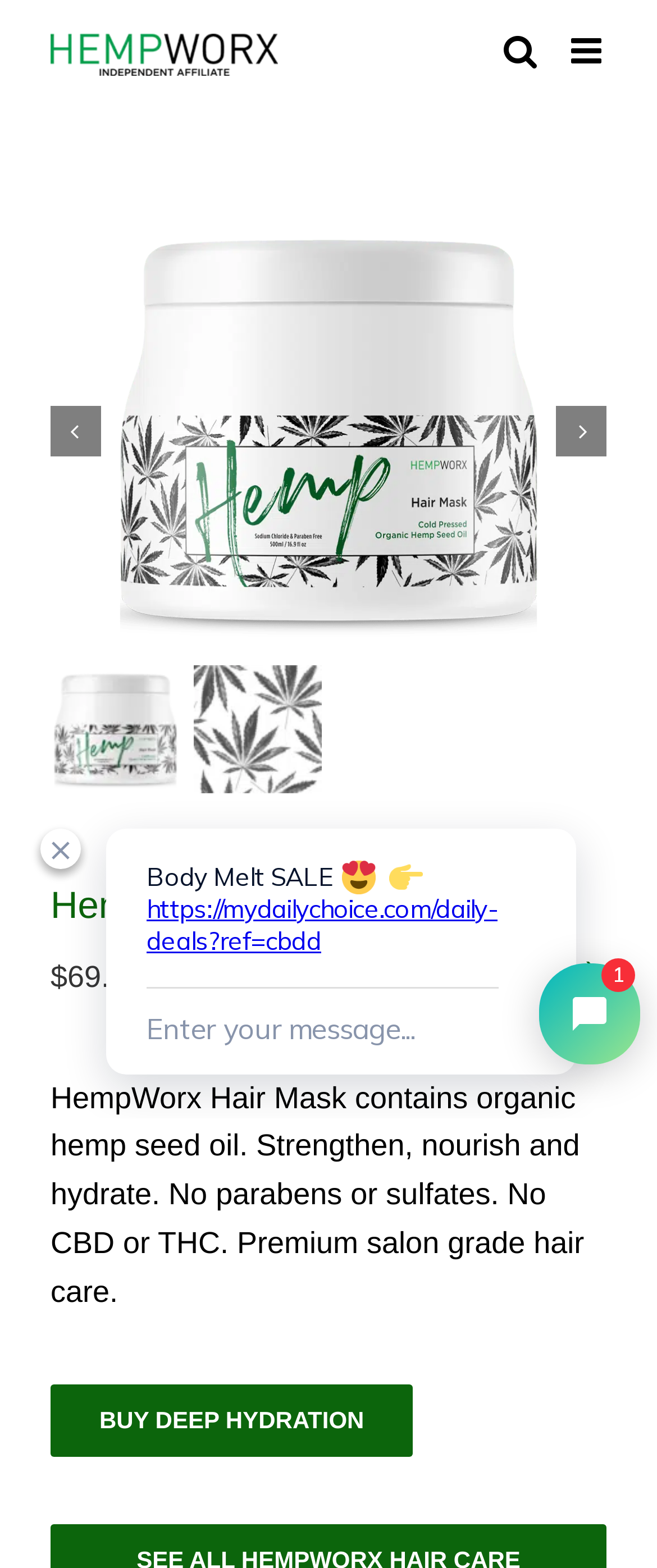Provide the bounding box coordinates for the UI element that is described by this text: "alt="Hempworx, CBD Online Logo"". The coordinates should be in the form of four float numbers between 0 and 1: [left, top, right, bottom].

[0.077, 0.021, 0.423, 0.052]